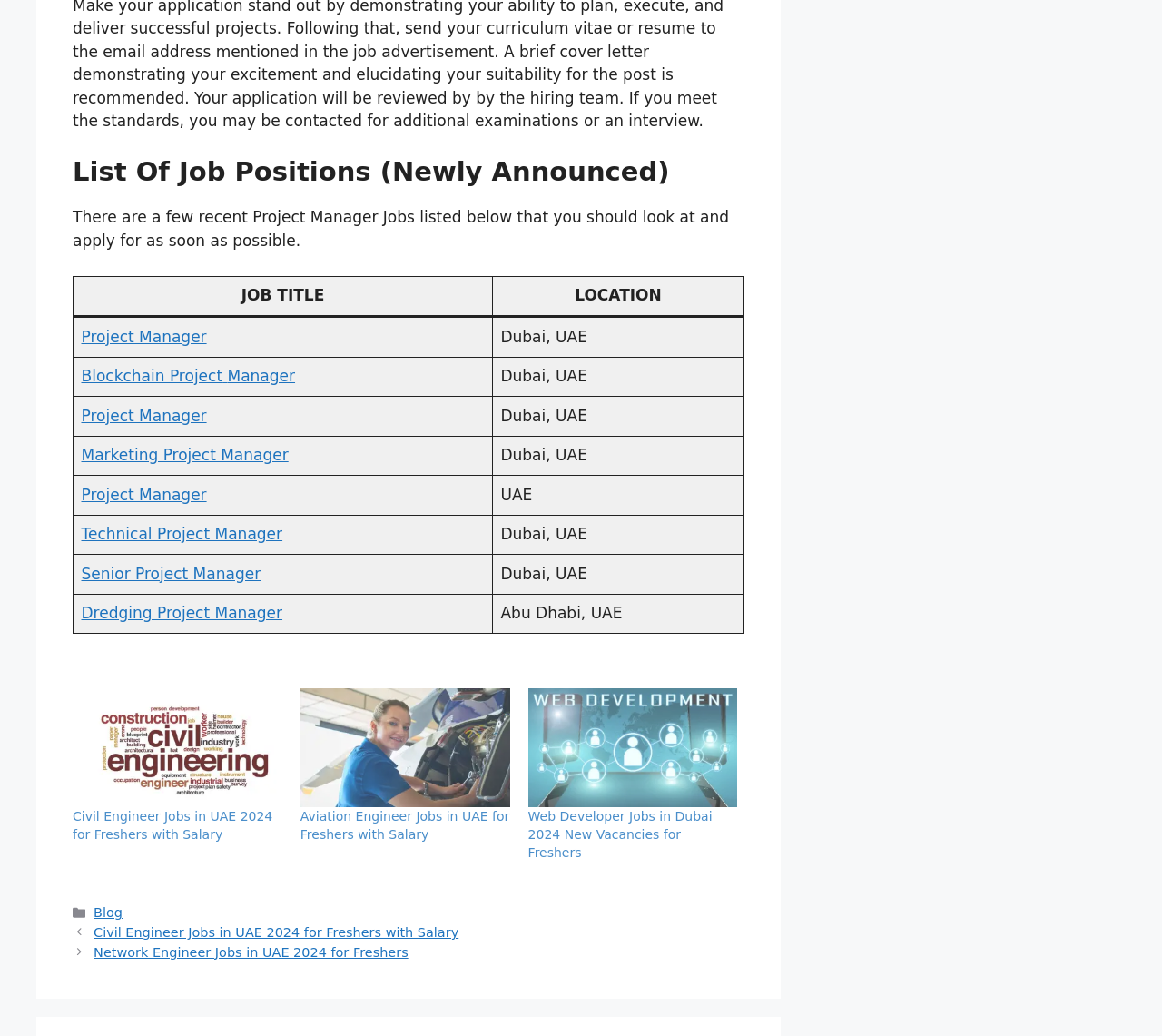Determine the bounding box coordinates of the clickable region to carry out the instruction: "Click on the 'Project Manager' job link".

[0.07, 0.316, 0.178, 0.334]